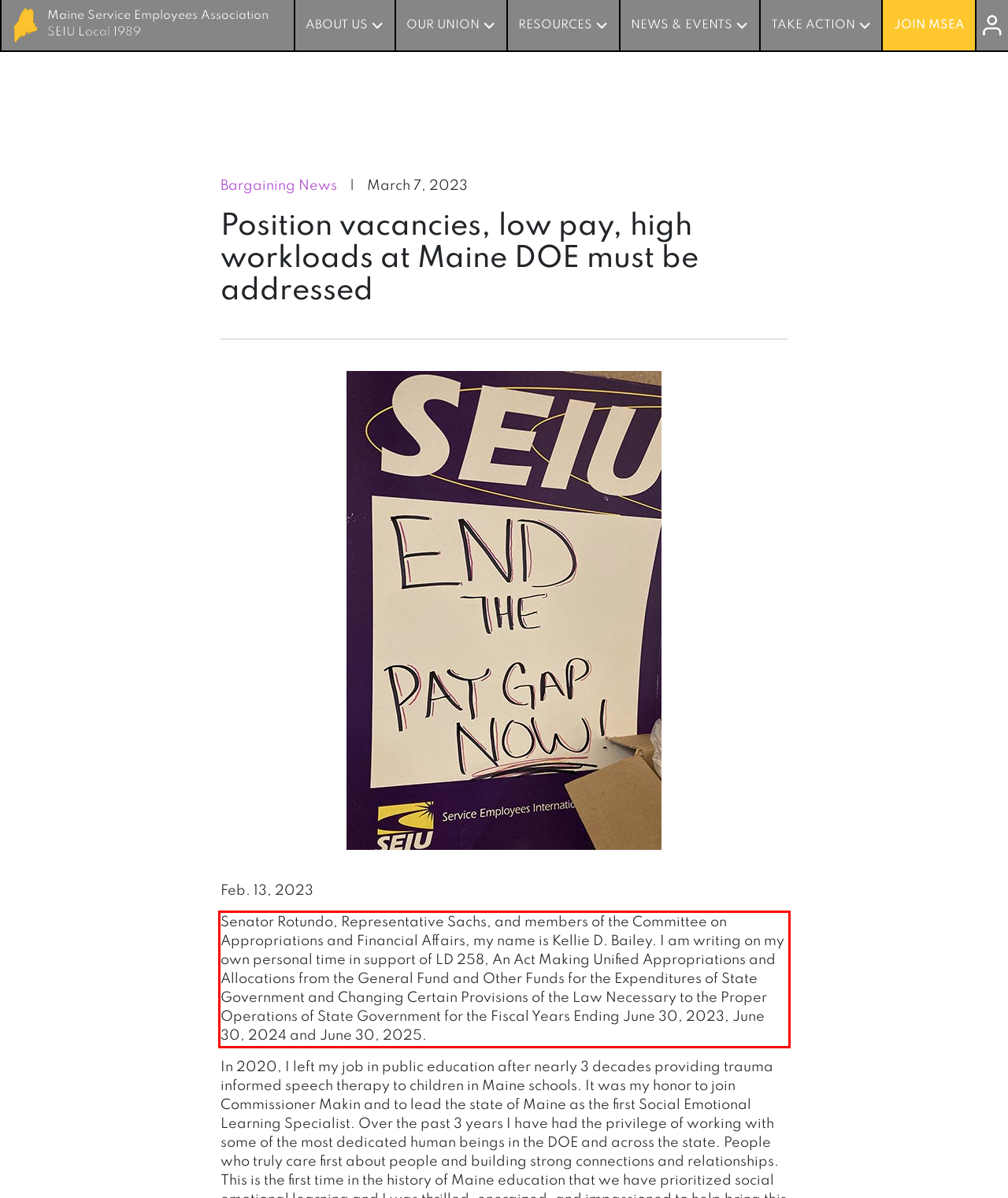Please examine the webpage screenshot containing a red bounding box and use OCR to recognize and output the text inside the red bounding box.

Senator Rotundo, Representative Sachs, and members of the Committee on Appropriations and Financial Affairs, my name is Kellie D. Bailey. I am writing on my own personal time in support of LD 258, An Act Making Unified Appropriations and Allocations from the General Fund and Other Funds for the Expenditures of State Government and Changing Certain Provisions of the Law Necessary to the Proper Operations of State Government for the Fiscal Years Ending June 30, 2023, June 30, 2024 and June 30, 2025.